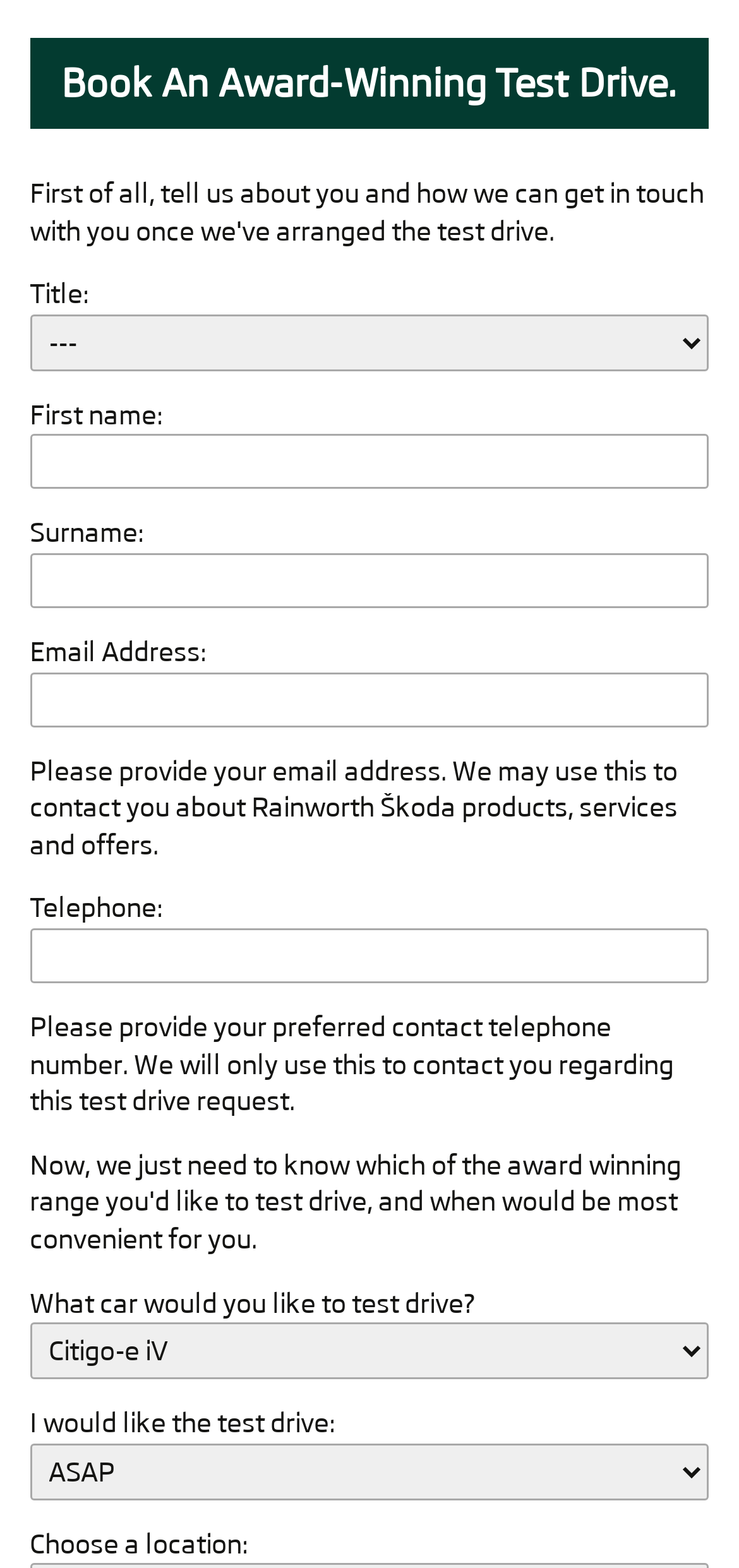Please answer the following question using a single word or phrase: 
Why is an email address required?

For contact about test drive